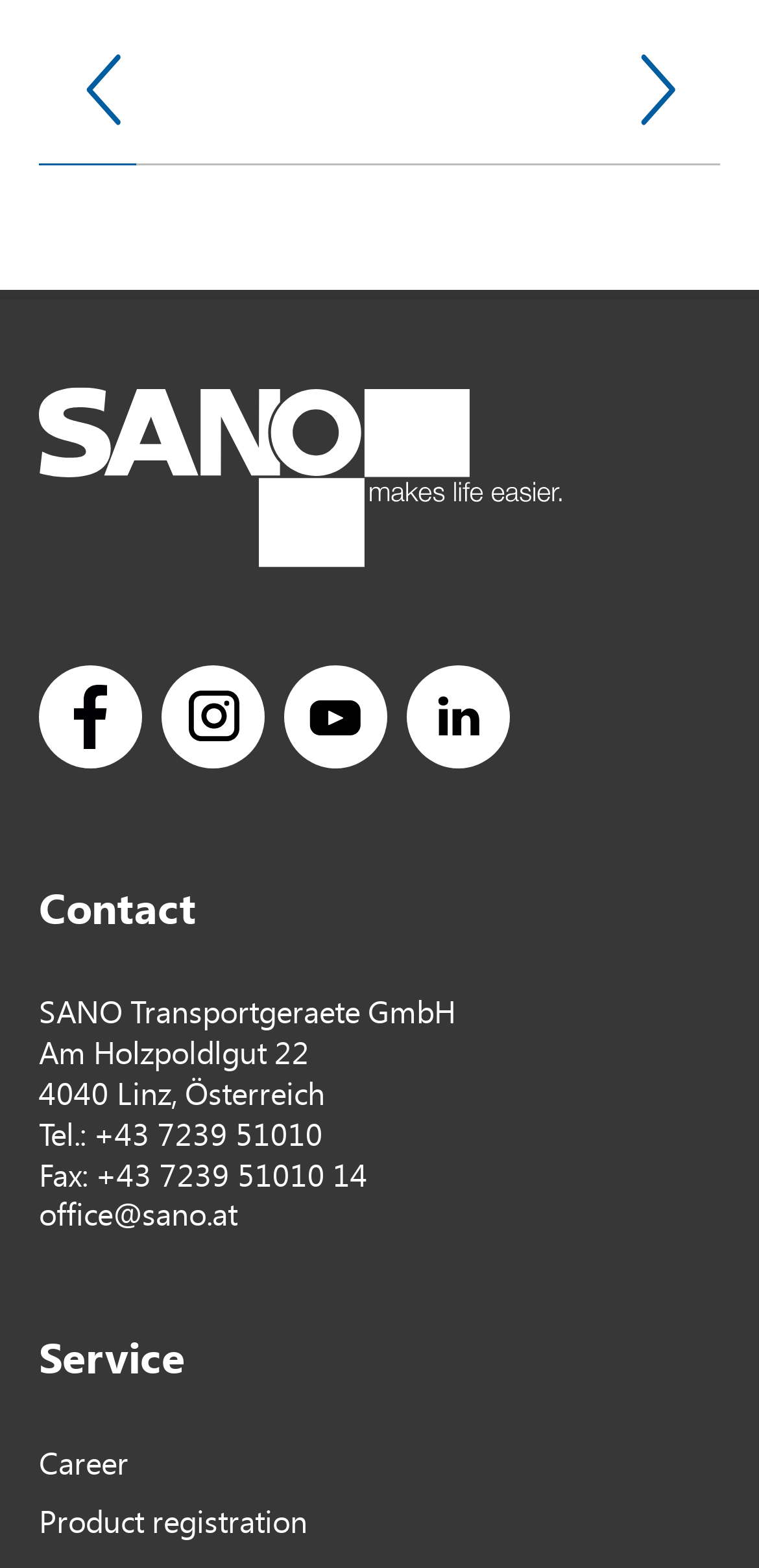Specify the bounding box coordinates of the element's area that should be clicked to execute the given instruction: "Go to next slide". The coordinates should be four float numbers between 0 and 1, i.e., [left, top, right, bottom].

[0.795, 0.026, 0.923, 0.088]